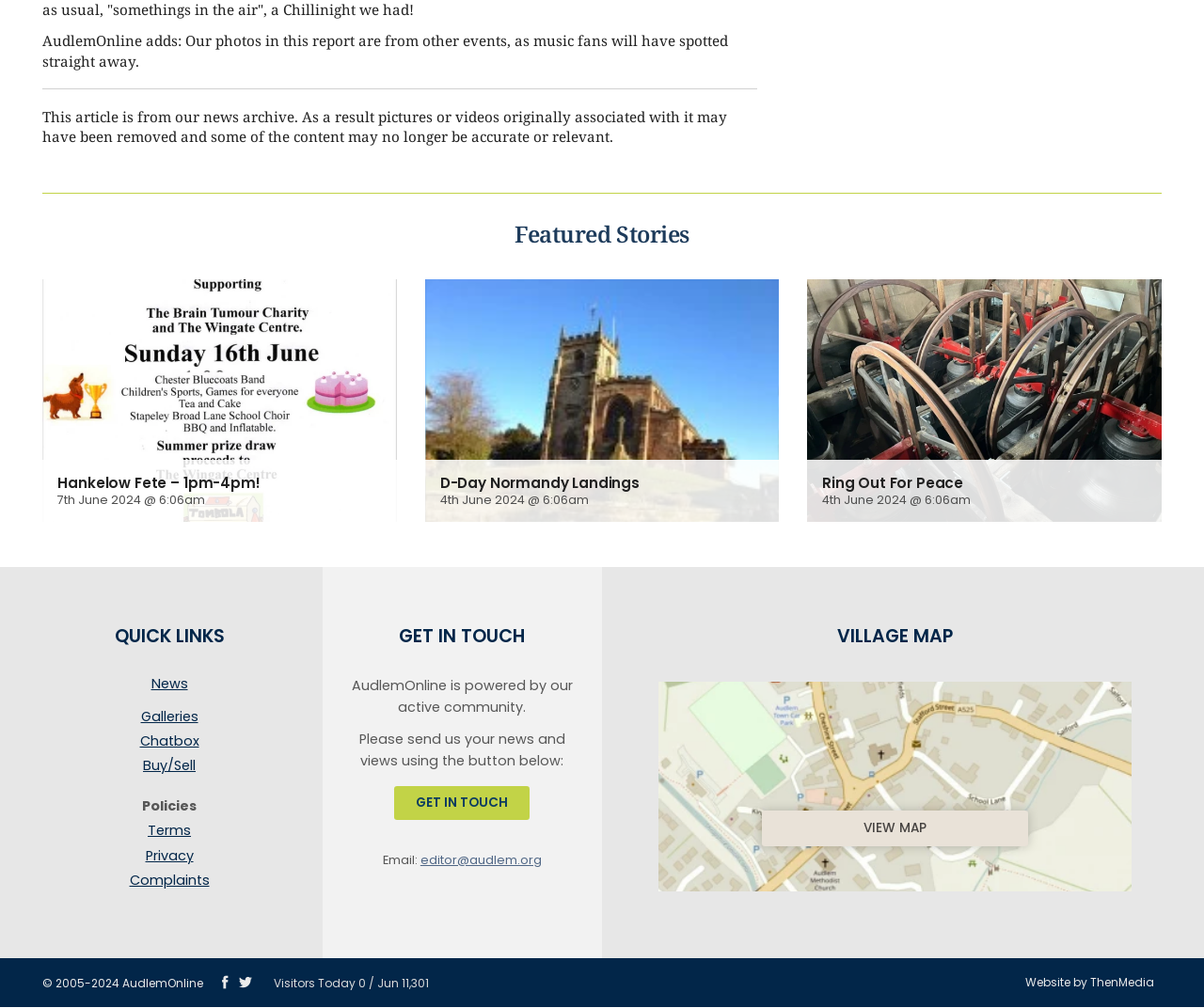Can you give a detailed response to the following question using the information from the image? What type of event is Hankelow Fete?

The link 'Hankelow Fete – 1pm-4pm! 7th June 2024 @ 6:06am' suggests that Hankelow Fete is a type of event, specifically a fete, which is a outdoor public event often held for entertainment or fundraising purposes.